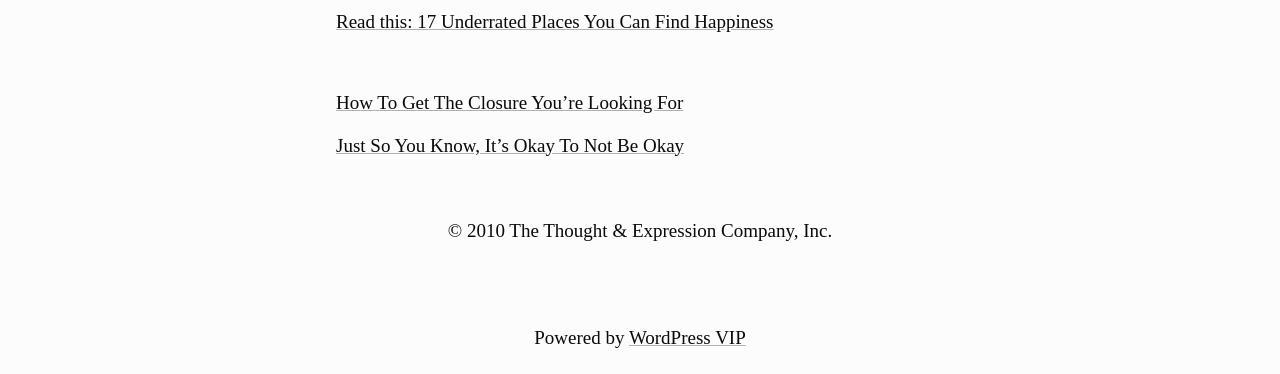Use a single word or phrase to answer the following:
Who owns the copyright of the website?

The Thought & Expression Company, Inc.